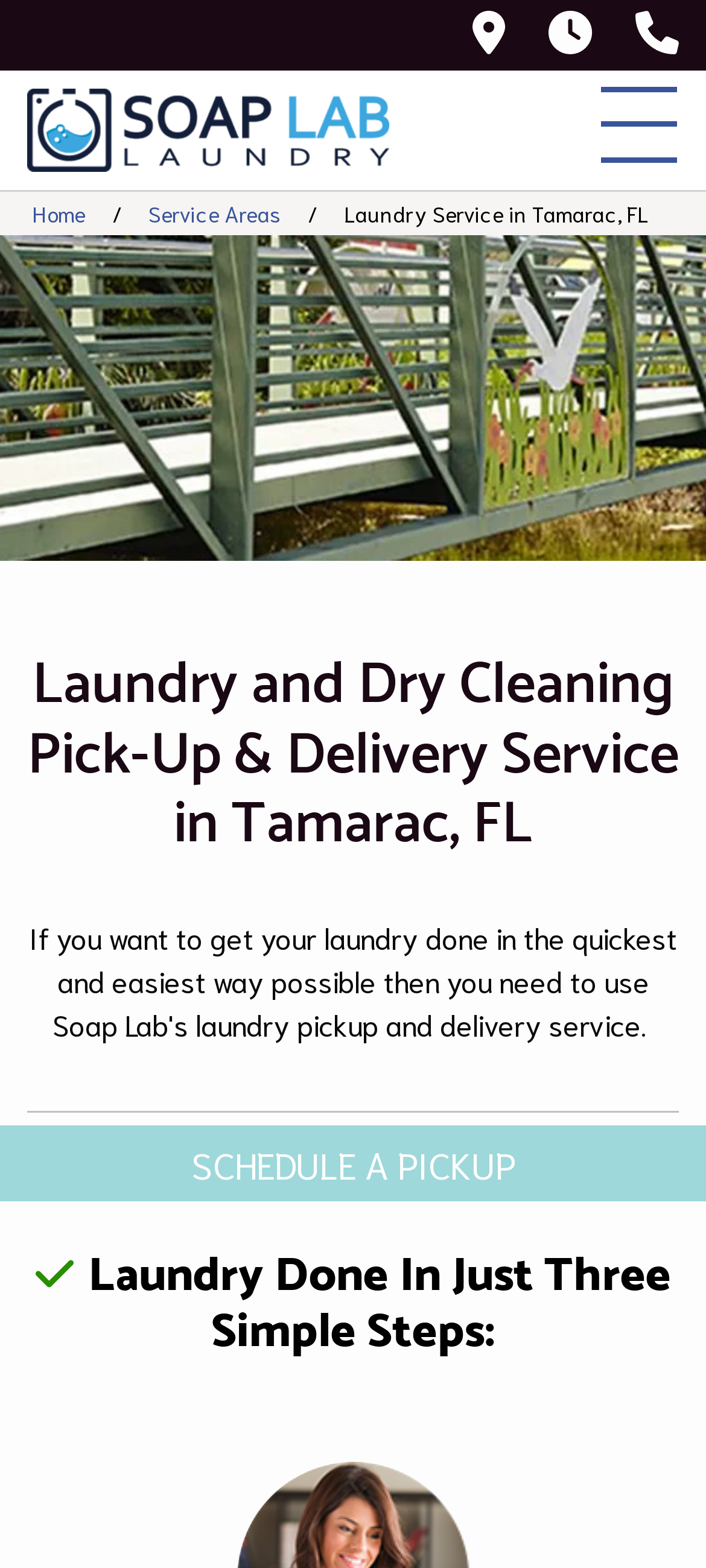What are the business hours of Soap Lab?
Refer to the image and provide a detailed answer to the question.

I found the business hours by looking at the navigation section of the webpage, where I saw a tooltip with the hours '7:00AM - 10:00PM'.